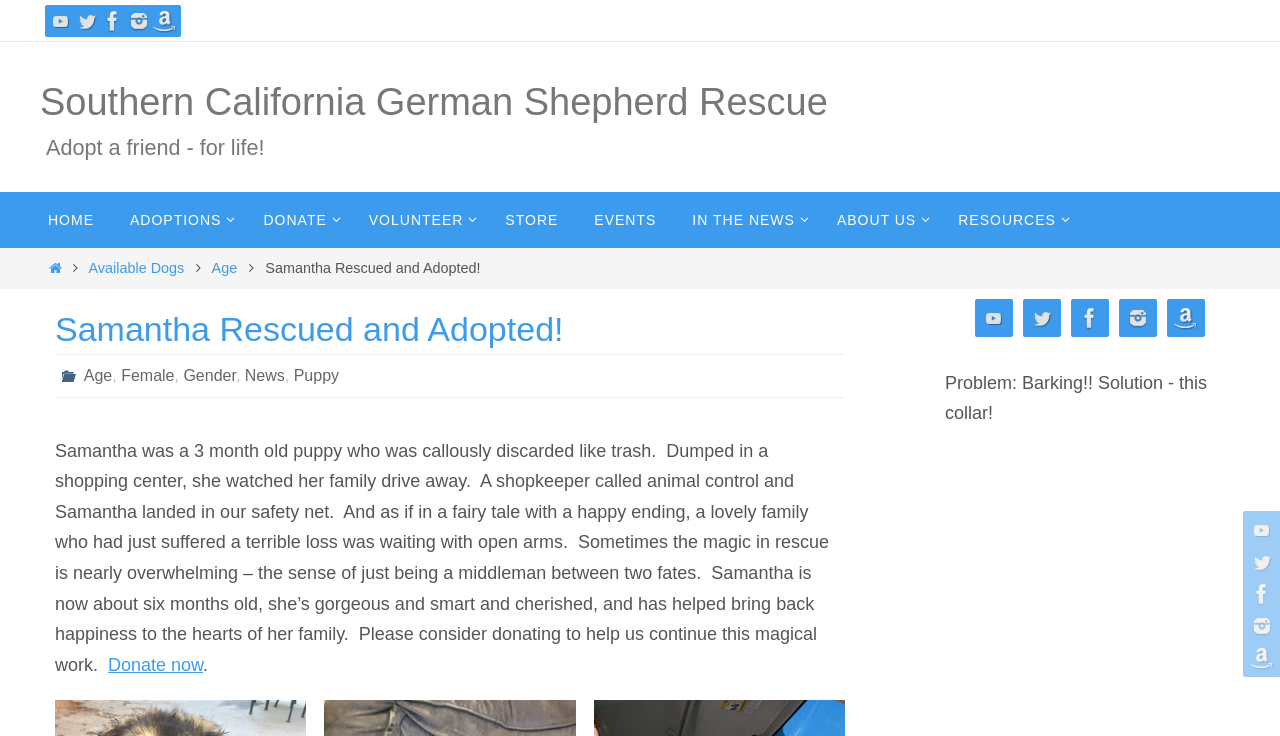Provide an in-depth caption for the contents of the webpage.

This webpage is about the Southern California German Shepherd Rescue organization, specifically featuring a story about a rescued dog named Samantha. At the top of the page, there are five social media links (YouTube, Twitter, Facebook, Instagram, and Amazon) with their corresponding images, aligned horizontally. Below these links, there is a heading that reads "Adopt a friend - for life!".

The main navigation menu is located below the heading, with links to "HOME", "ADOPTIONS", "DONATE", "VOLUNTEER", "STORE", "EVENTS", "IN THE NEWS", "ABOUT US", and "RESOURCES". Each of these links has a dropdown menu.

The main content of the page is about Samantha's rescue story. There is a heading that reads "Samantha Rescued and Adopted!" followed by a paragraph of text that tells the story of Samantha's rescue and adoption. The text is accompanied by a series of links to categories such as "Age", "Female", "Gender", "News", and "Puppy".

Below the story, there is a call-to-action link to "Donate now" to support the rescue organization's work. On the right side of the page, there is a table with five social media links (YouTube, Twitter, Facebook, Instagram, and Amazon) with their corresponding images, aligned vertically. Finally, there is a heading that reads "Problem: Barking!! Solution - this collar!" at the bottom of the page.